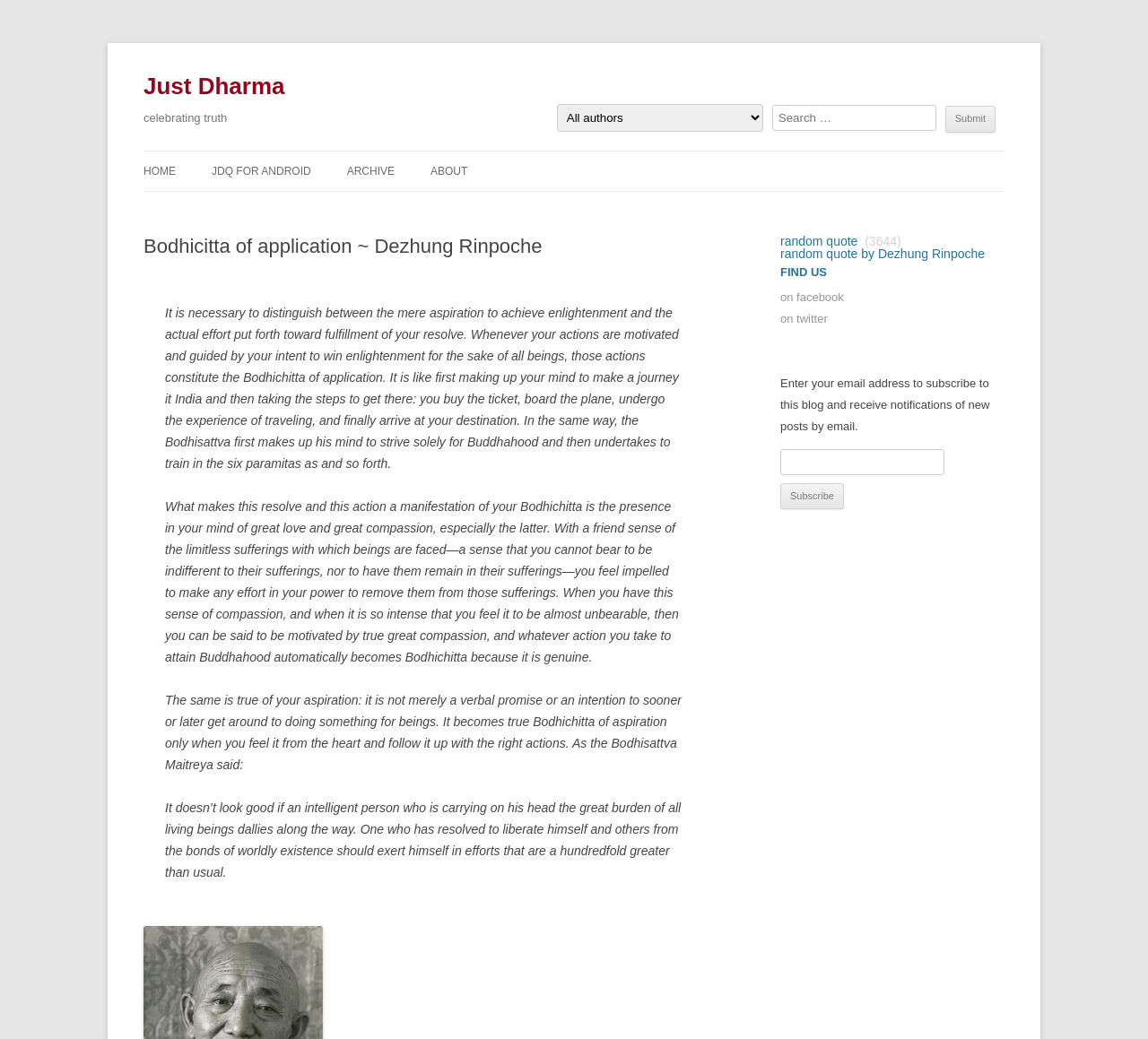Elaborate on the information and visuals displayed on the webpage.

This webpage is about Just Dharma, a website focused on Buddhist teachings. At the top, there is a heading "Just Dharma" with a link to the website's homepage. Below it, there is a heading "celebrating truth". On the right side of the page, there is a search bar with a combobox, a textbox to input search queries, and a submit button.

The main content of the page is an article about Bodhicitta of application, which is a Buddhist concept. The article is divided into four paragraphs, each describing the importance of distinguishing between aspiration and actual effort in achieving enlightenment. The text is written in a formal and informative tone, with quotes from Buddhist masters.

On the left side of the page, there is a navigation menu with links to different sections of the website, including HOME, JDQ FOR ANDROID, ARCHIVE, TIMELINE, AUTHOR, and ABOUT. The ABOUT section is expanded, showing a header with the title "Bodhicitta of application ~ Dezhung Rinpoche" and a blockquote containing the article.

At the bottom of the page, there is a complementary section with a random quote feature, which displays a quote from Dezhung Rinpoche. There are also links to the website's social media profiles on Facebook and Twitter, as well as a subscription form to receive notifications of new posts by email.